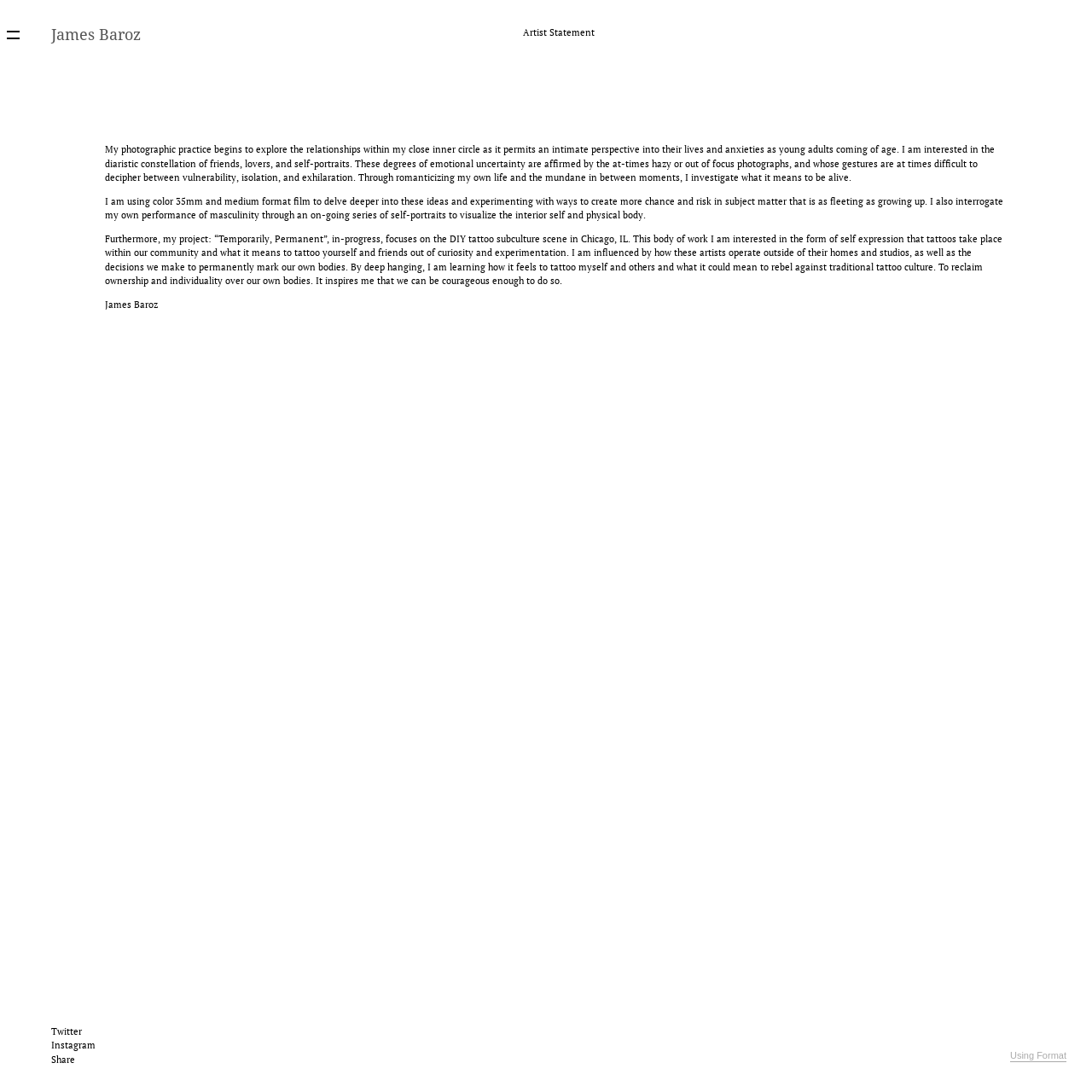What is the photographer's approach to tattooing?
Using the image as a reference, answer the question in detail.

The photographer is interested in how tattoos can be a form of self-expression and a way to reclaim ownership and individuality over one's own body, as mentioned in their project 'Temporarily, Permanent'.